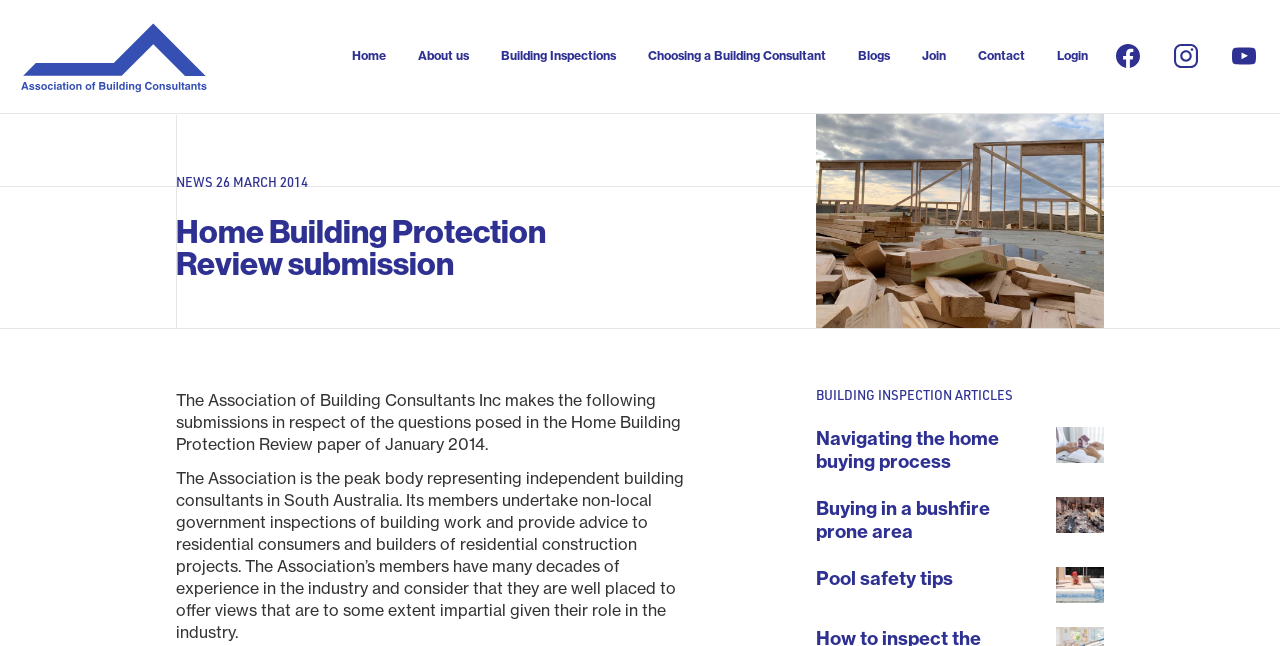Determine the bounding box for the described UI element: "alt="Association of Building Consultants Inc."".

[0.0, 0.001, 1.0, 0.174]